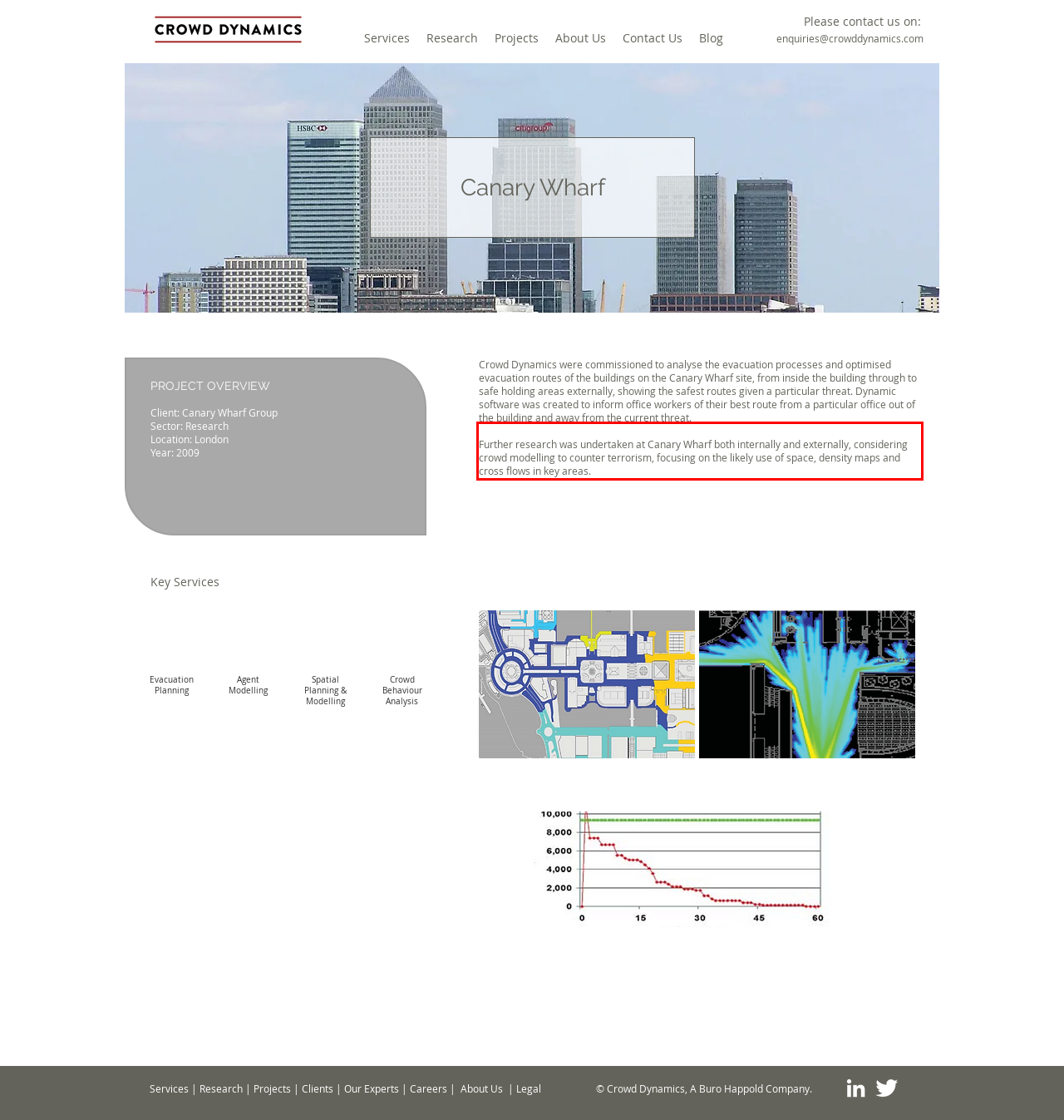Given a webpage screenshot with a red bounding box, perform OCR to read and deliver the text enclosed by the red bounding box.

Further research was undertaken at Canary Wharf both internally and externally, considering crowd modelling to counter terrorism, focusing on the likely use of space, density maps and cross flows in key areas.